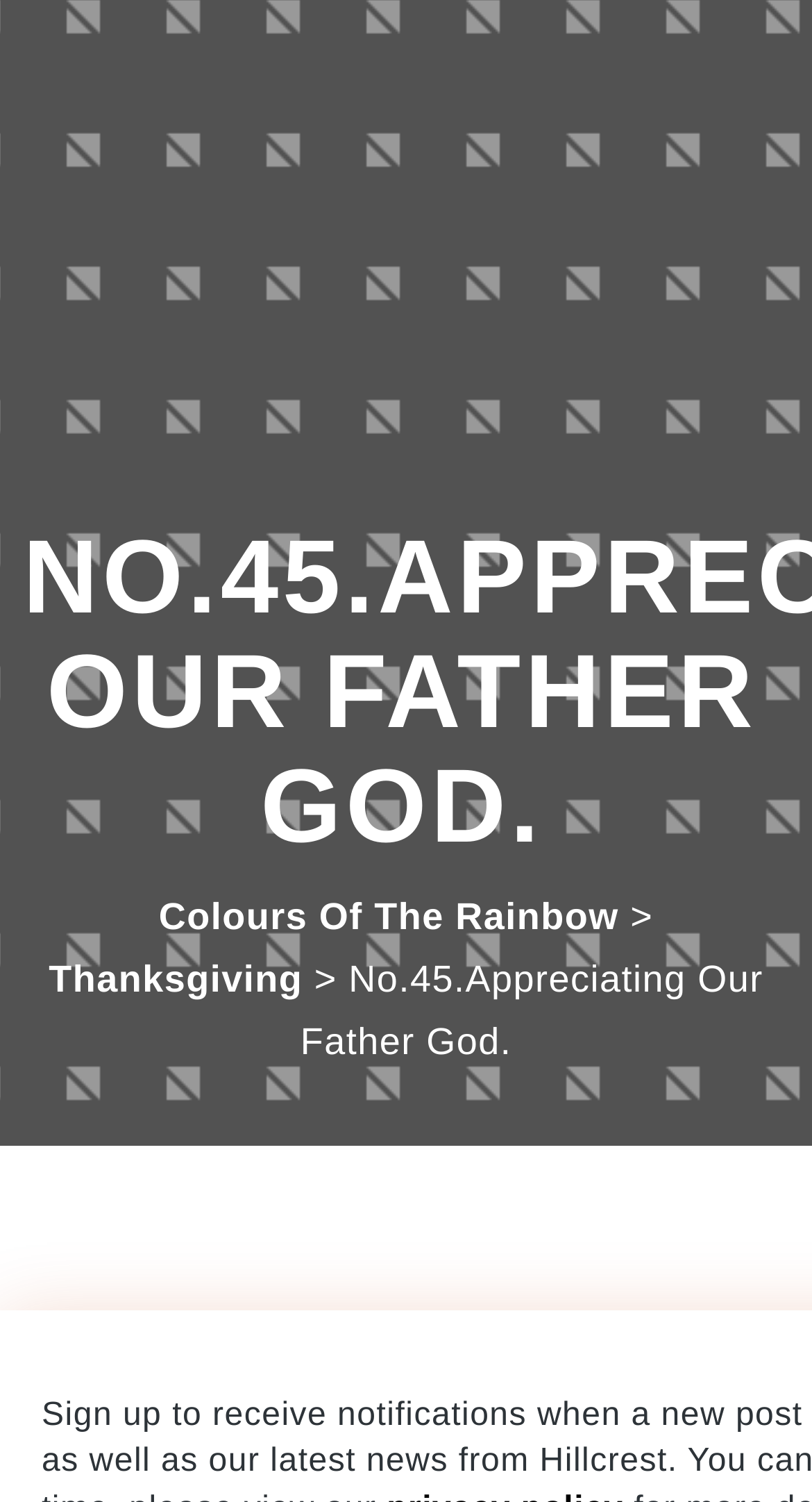What is the name of the author?
Please give a detailed and elaborate explanation in response to the question.

I found the author's name by looking at the bottom of the webpage, where I saw a static text element with the name 'Stella Doggett'.